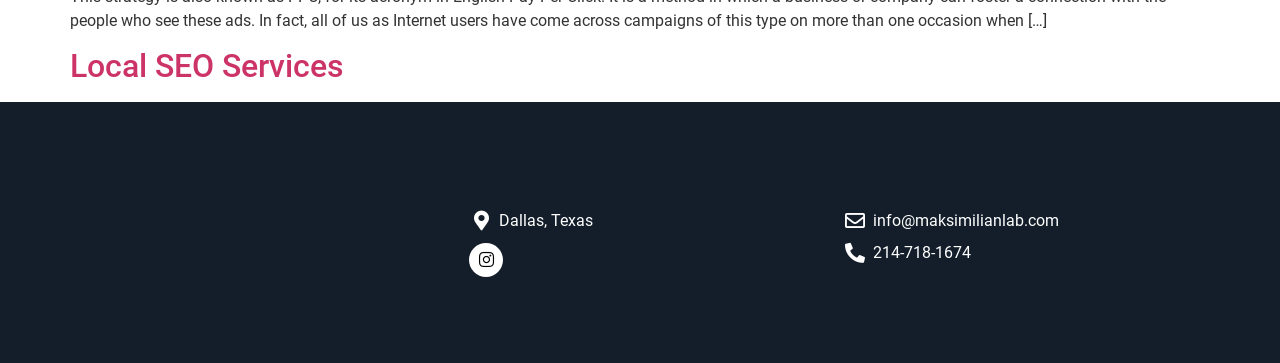Find the bounding box coordinates for the UI element whose description is: "Local SEO Services". The coordinates should be four float numbers between 0 and 1, in the format [left, top, right, bottom].

[0.055, 0.13, 0.269, 0.235]